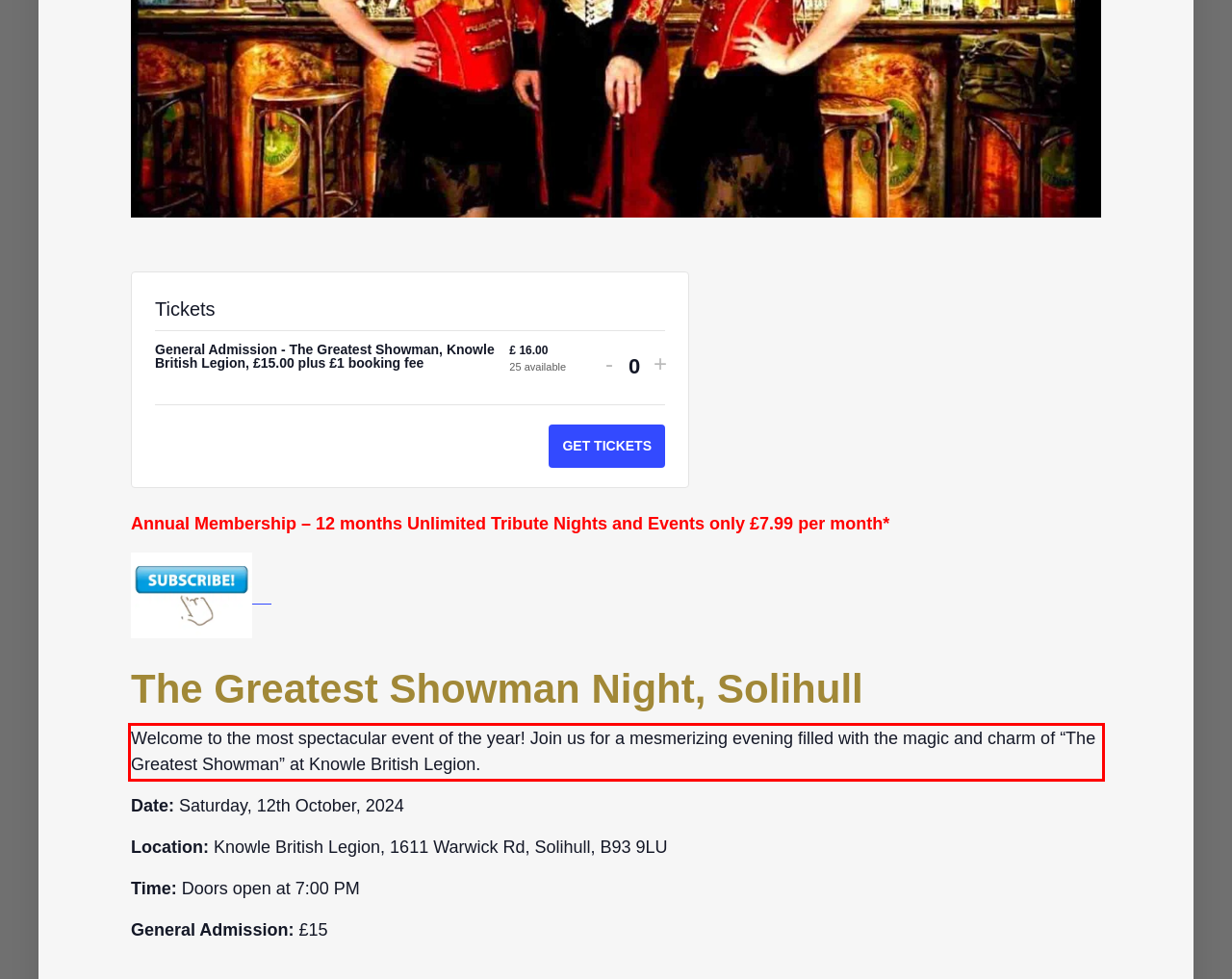Using the provided screenshot of a webpage, recognize and generate the text found within the red rectangle bounding box.

Welcome to the most spectacular event of the year! Join us for a mesmerizing evening filled with the magic and charm of “The Greatest Showman” at Knowle British Legion.